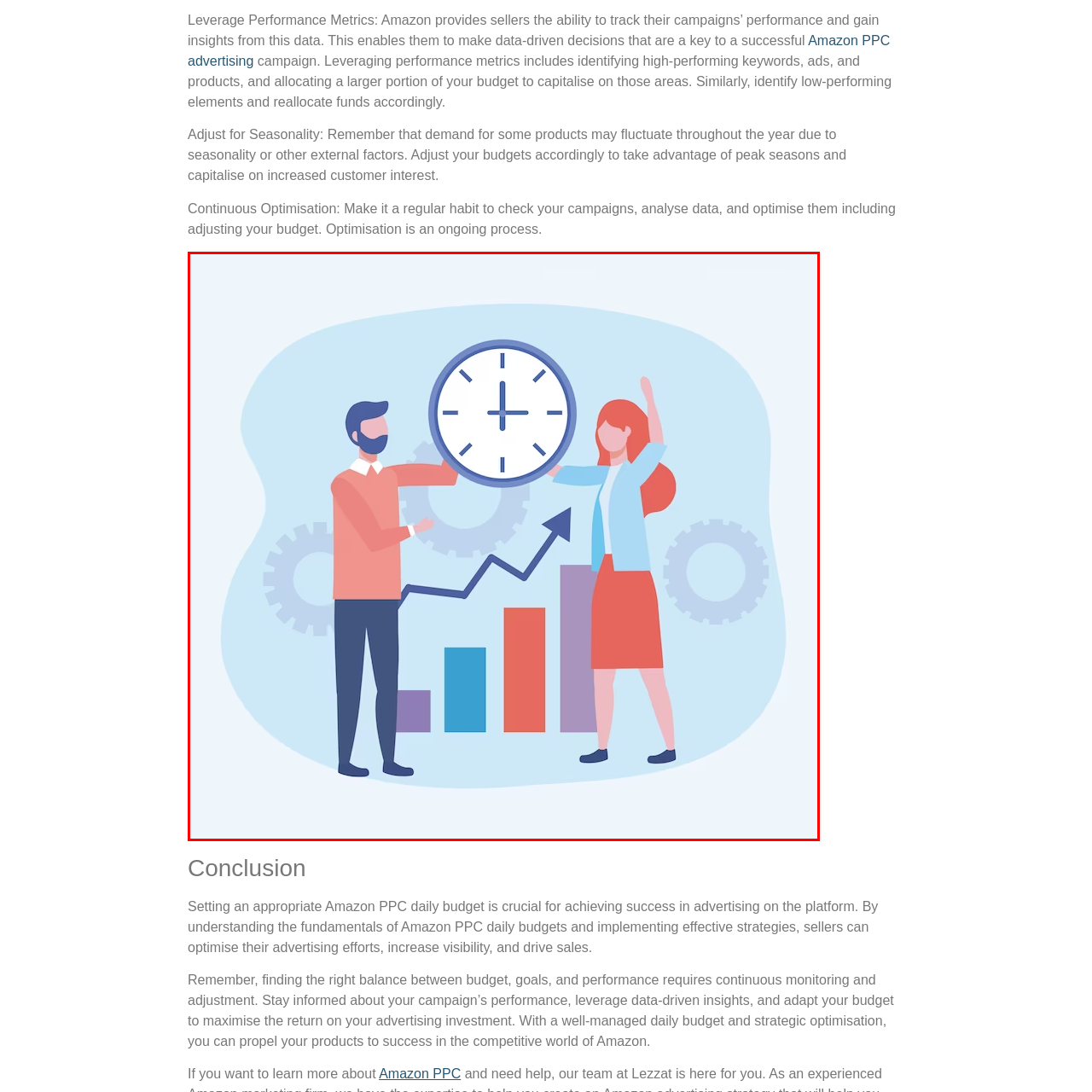Craft a detailed explanation of the image surrounded by the red outline.

The image depicts two stylized characters engaged in a dynamic discussion about performance metrics. On the left, a man with a beard and formal attire holds a large clock, symbolizing the importance of time management in assessing performance. On the right, a woman raises her arm in celebration, showcasing enthusiasm and success. Behind them, various gears and a rising graph illustrate the concept of growth and optimization. The colorful bar chart, prominently featured, represents data-driven decision-making and the ongoing process of continuously optimizing strategies for success. This visual effectively captures the essence of leveraging performance metrics to enhance advertising campaigns and make informed decisions over time.